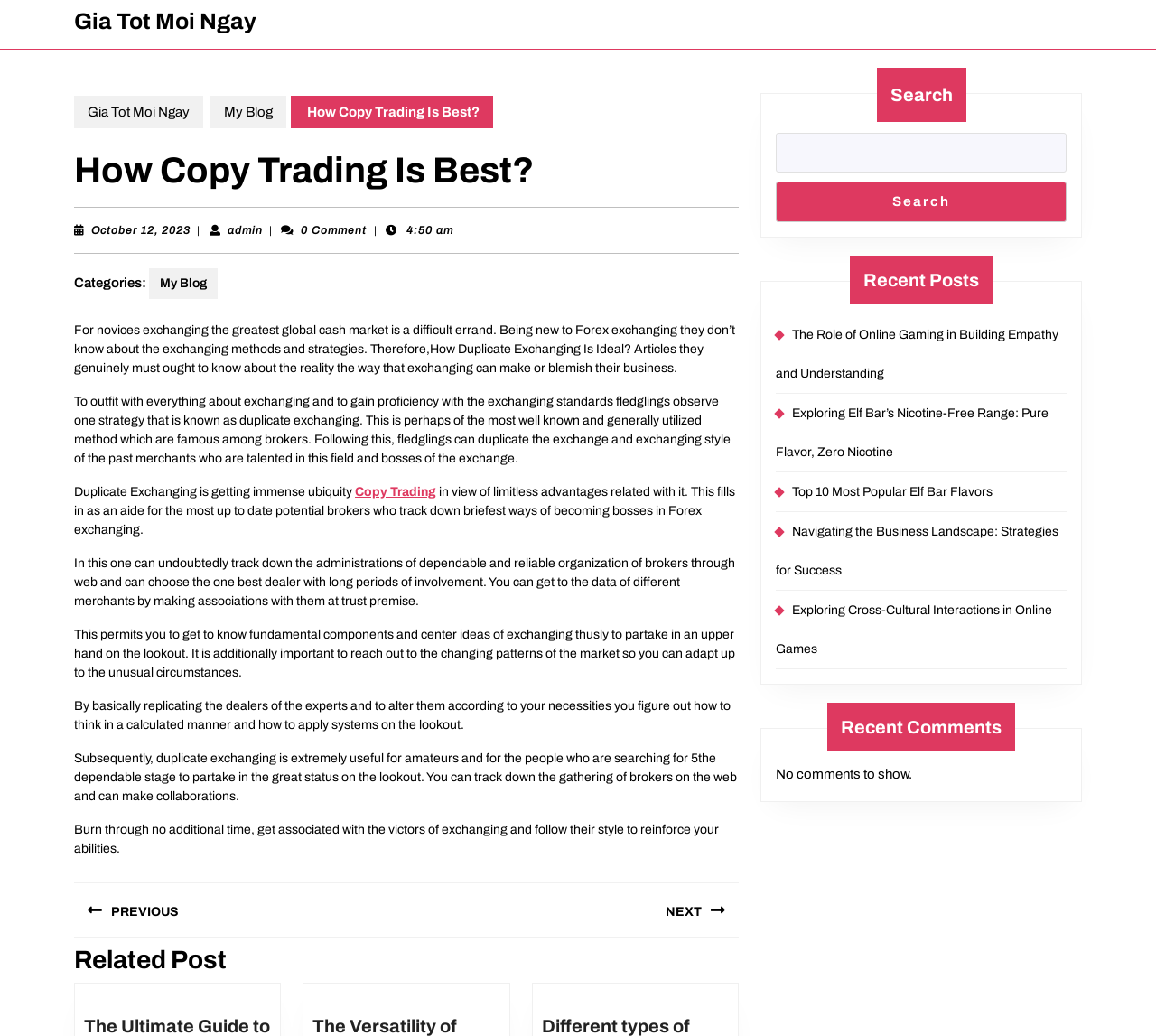Summarize the webpage comprehensively, mentioning all visible components.

This webpage appears to be a blog post titled "How Copy Trading Is Best?" with a focus on Forex trading. At the top of the page, there is a navigation menu with links to "Gia Tot Moi Ngay" and "My Blog". Below the title, there is a horizontal separator line, followed by a section with the post's metadata, including the date "October 12, 2023", the author "admin", and the number of comments "0 Comment".

The main content of the post is divided into several paragraphs, which discuss the challenges of Forex trading for novices and the benefits of using copy trading as a strategy. The text explains how copy trading allows beginners to learn from experienced traders and adapt to changing market trends.

To the right of the main content, there are three complementary sections. The top section contains a search bar with a button. The middle section is titled "Recent Posts" and lists five links to other blog posts, including "The Role of Online Gaming in Building Empathy and Understanding" and "Top 10 Most Popular Elf Bar Flavors". The bottom section is titled "Recent Comments" but indicates that there are no comments to show.

At the bottom of the page, there is a "Post navigation" section with links to the previous and next posts.